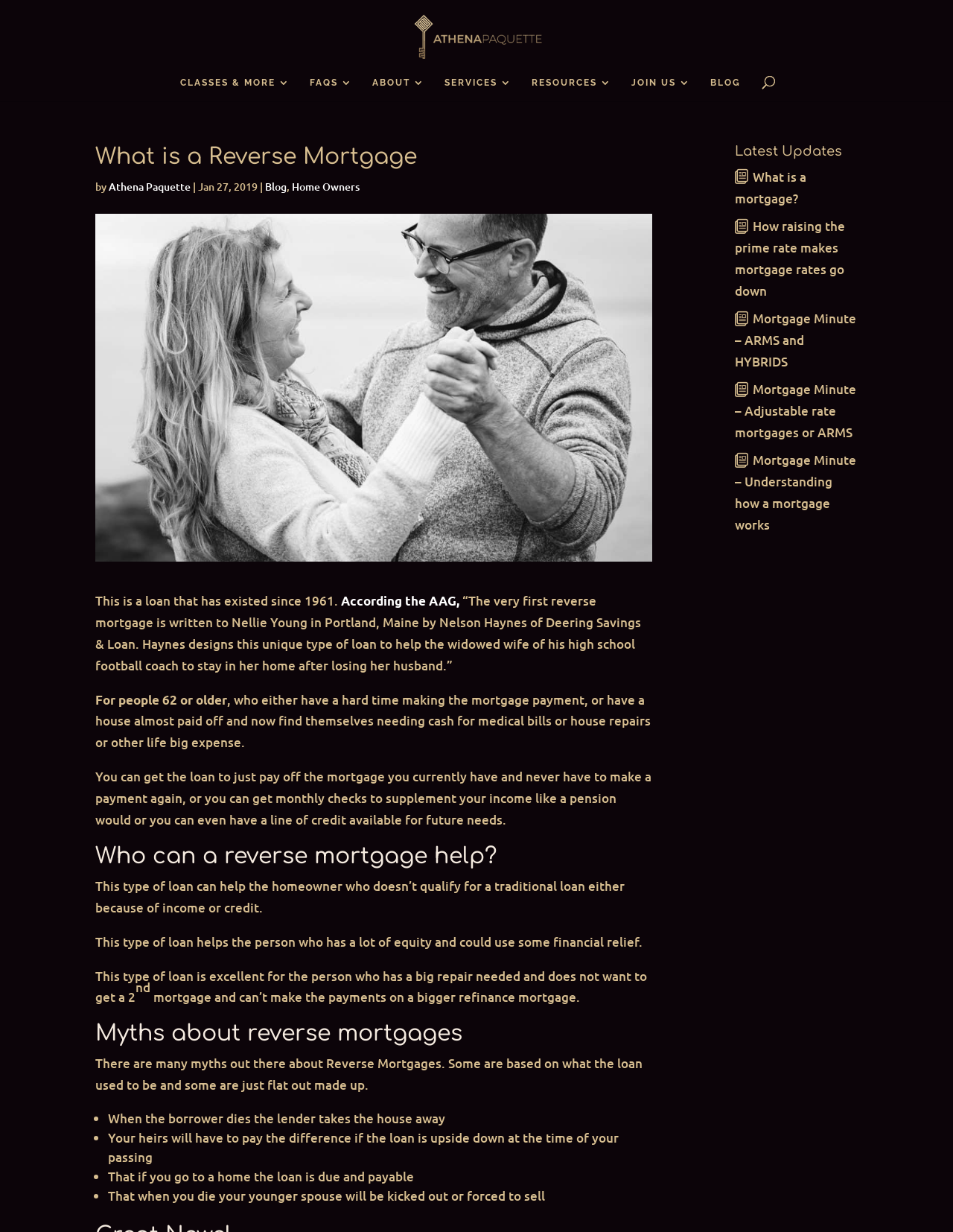Extract the bounding box coordinates for the HTML element that matches this description: "According the AAG,". The coordinates should be four float numbers between 0 and 1, i.e., [left, top, right, bottom].

[0.358, 0.481, 0.482, 0.494]